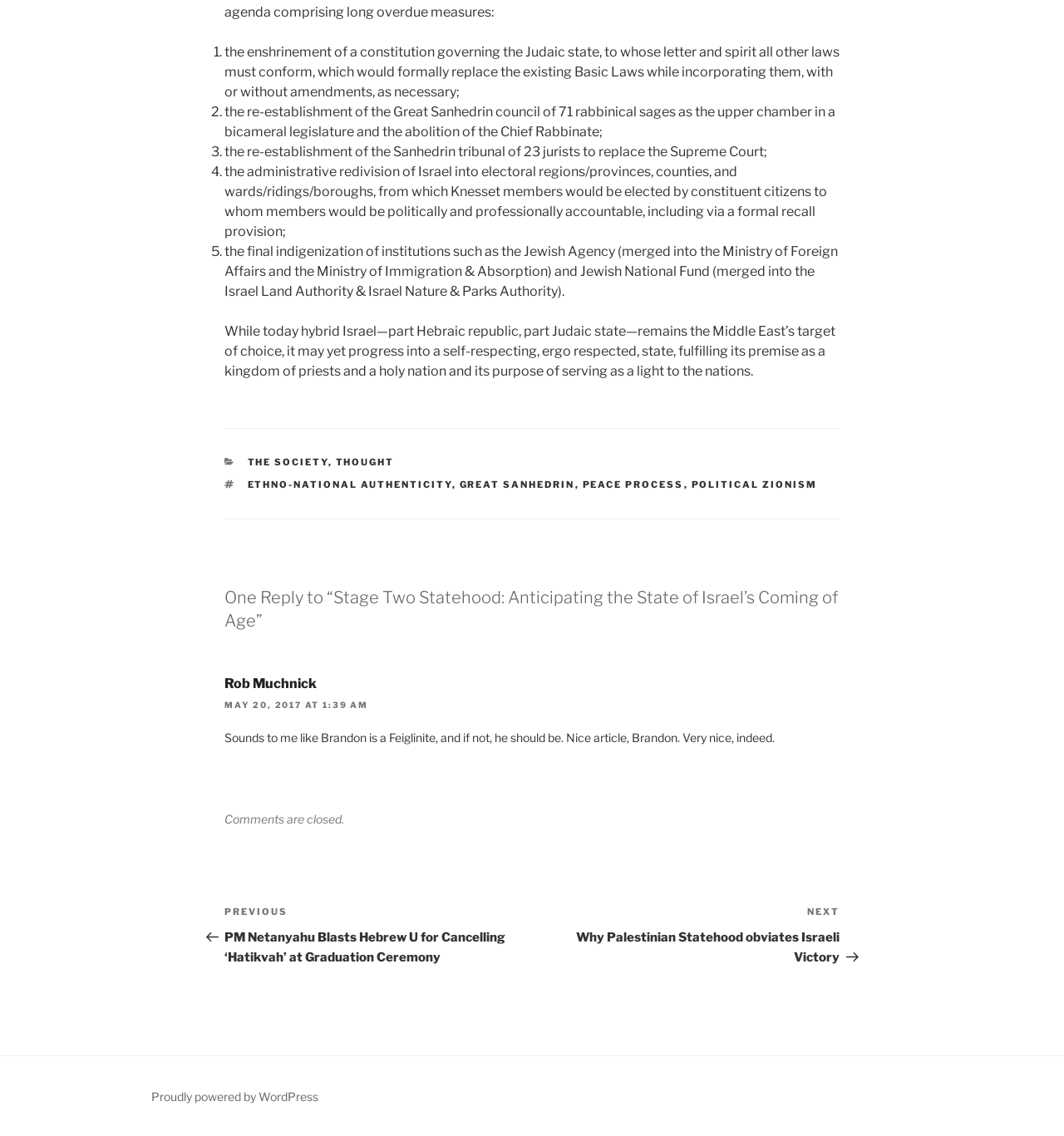Identify the bounding box coordinates of the specific part of the webpage to click to complete this instruction: "Click on the 'Previous Post' link".

[0.211, 0.797, 0.5, 0.85]